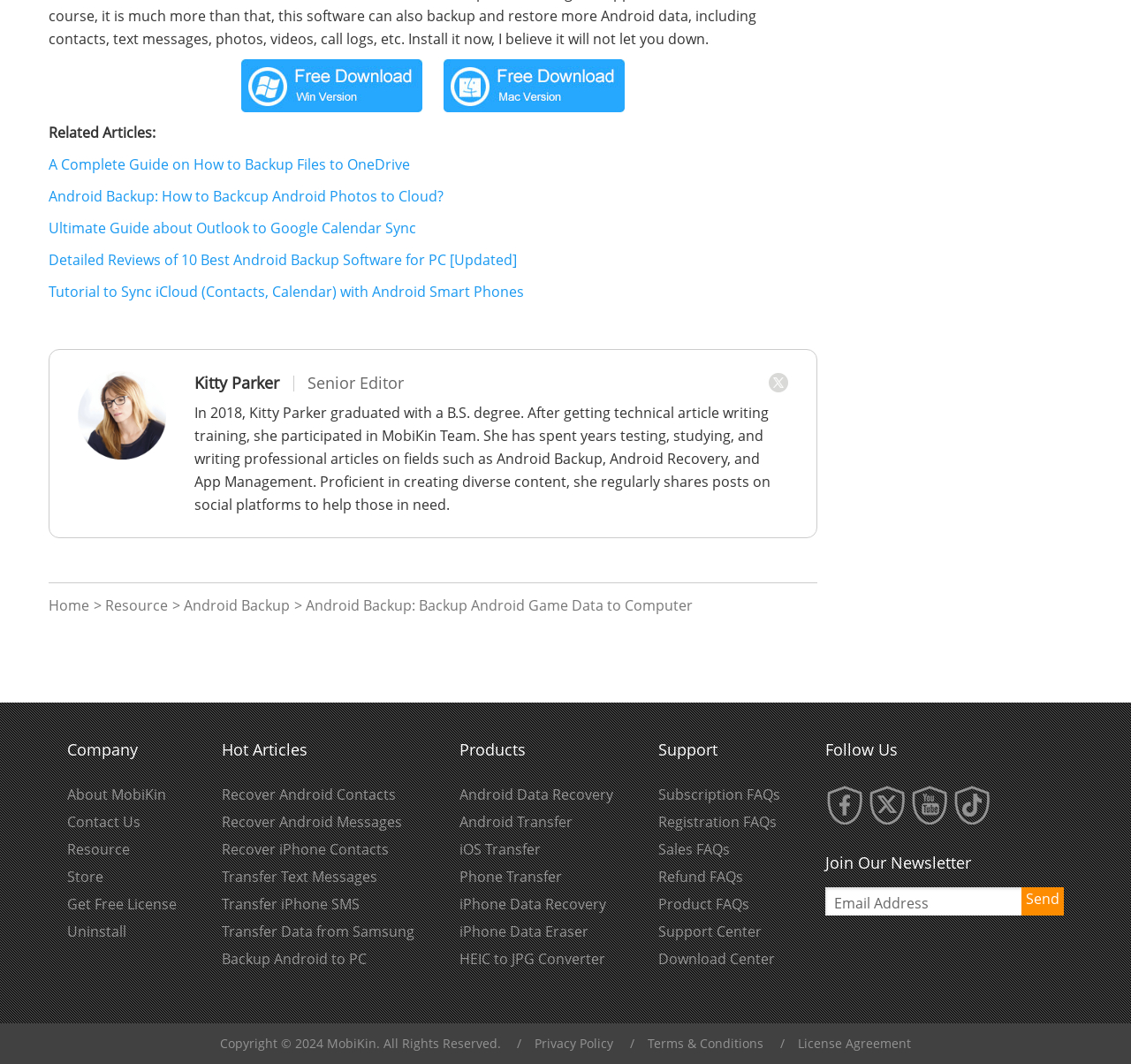What is the title of the first article listed under 'Related Articles'?
Could you answer the question in a detailed manner, providing as much information as possible?

I looked at the 'Related Articles' section and found the first article listed, which is titled 'A Complete Guide on How to Backup Files to OneDrive'.